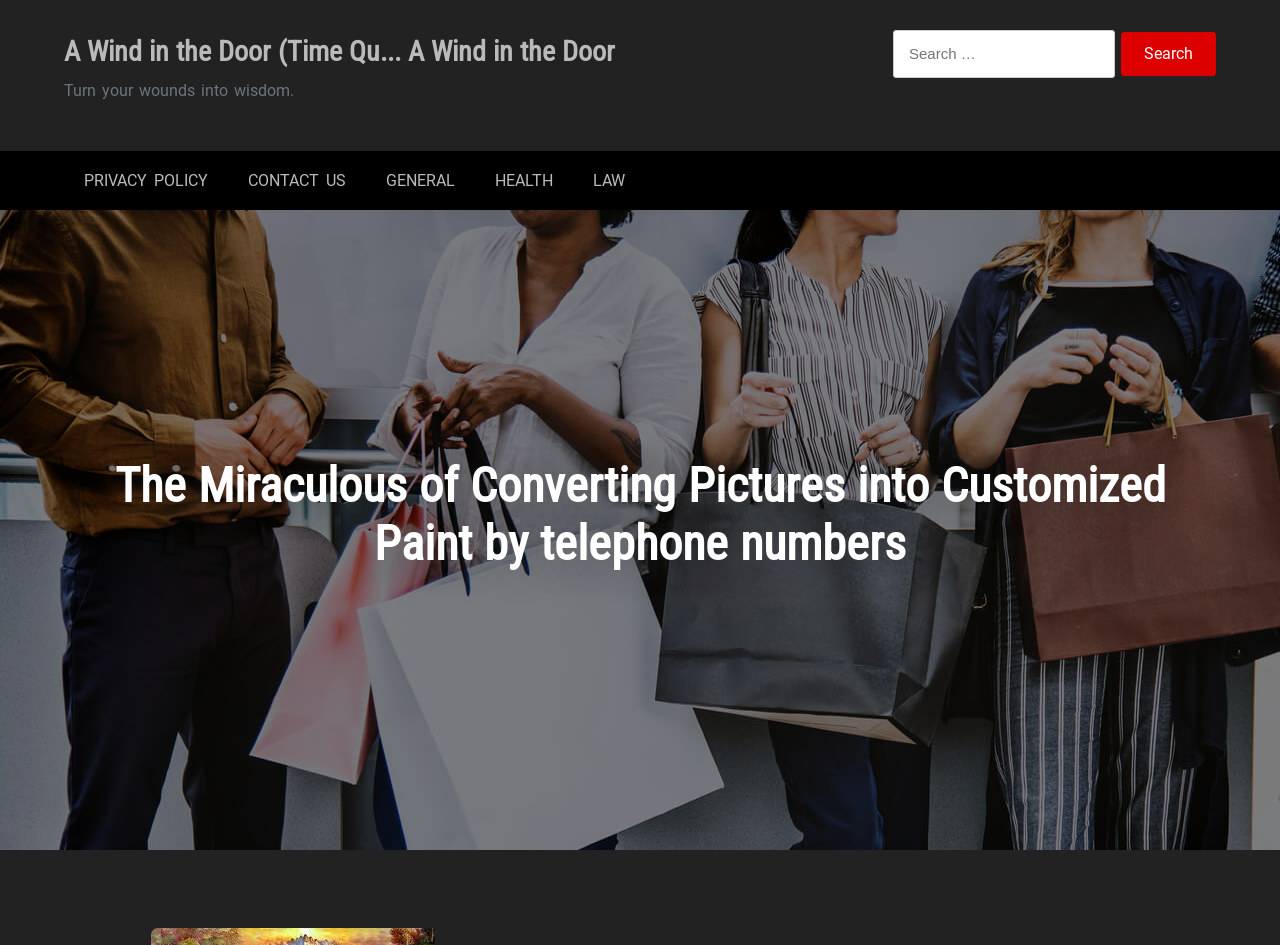Could you determine the bounding box coordinates of the clickable element to complete the instruction: "Click on PRIVACY POLICY"? Provide the coordinates as four float numbers between 0 and 1, i.e., [left, top, right, bottom].

[0.05, 0.16, 0.178, 0.222]